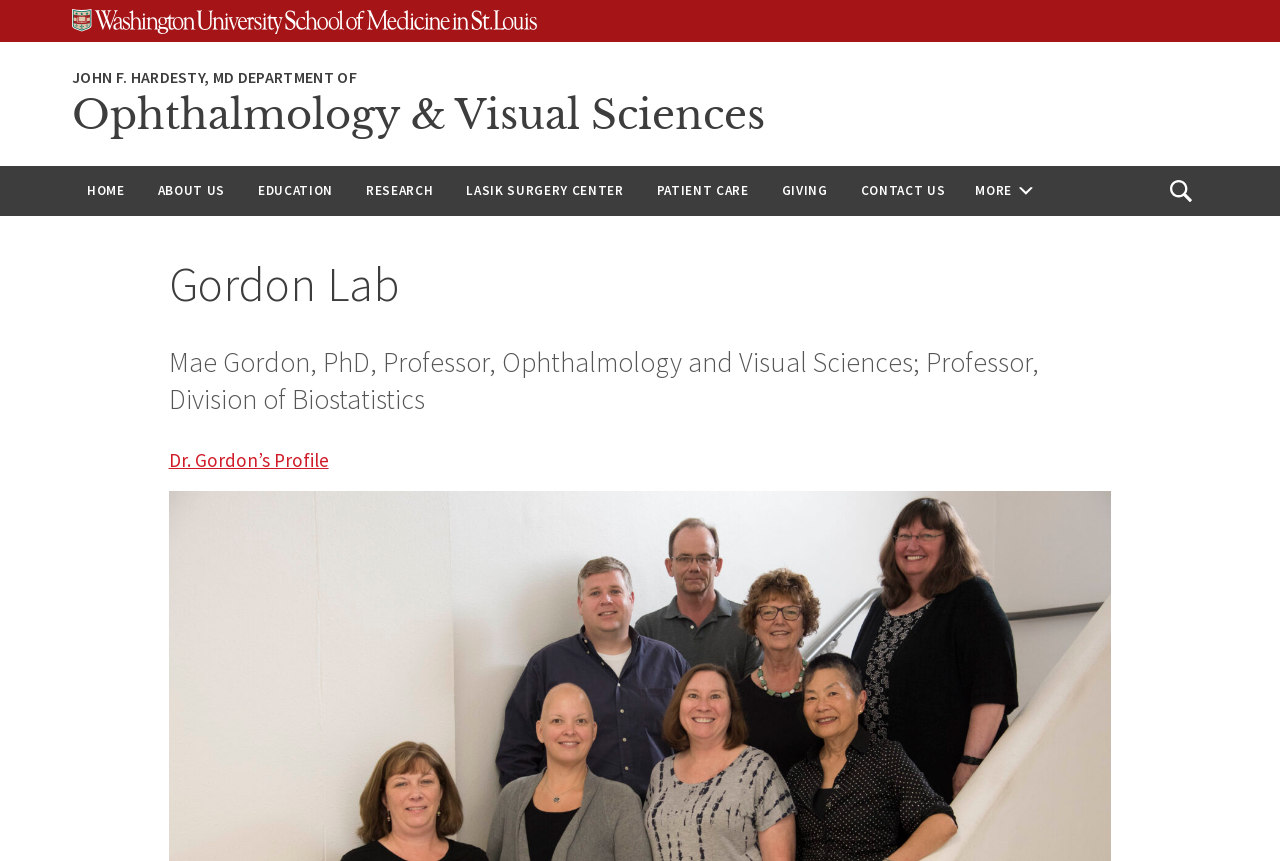Bounding box coordinates are to be given in the format (top-left x, top-left y, bottom-right x, bottom-right y). All values must be floating point numbers between 0 and 1. Provide the bounding box coordinate for the UI element described as: Open Search

[0.905, 0.197, 0.941, 0.246]